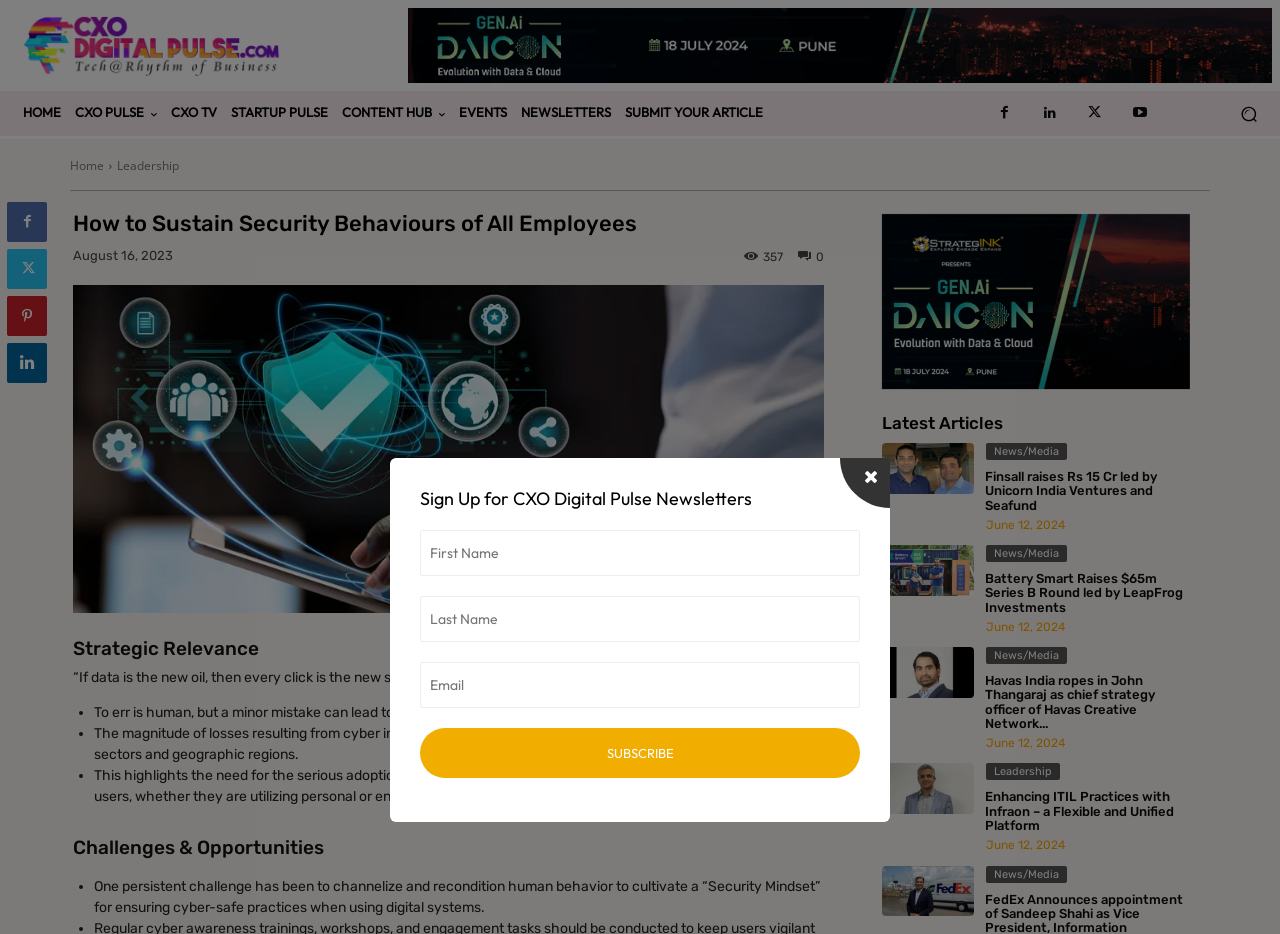What is the name of the website?
Look at the image and construct a detailed response to the question.

I determined the answer by looking at the root element 'How to Sustain Security Behaviours of All Employees - CXO Digitalpulse' which indicates that the website is named CXO Digitalpulse.